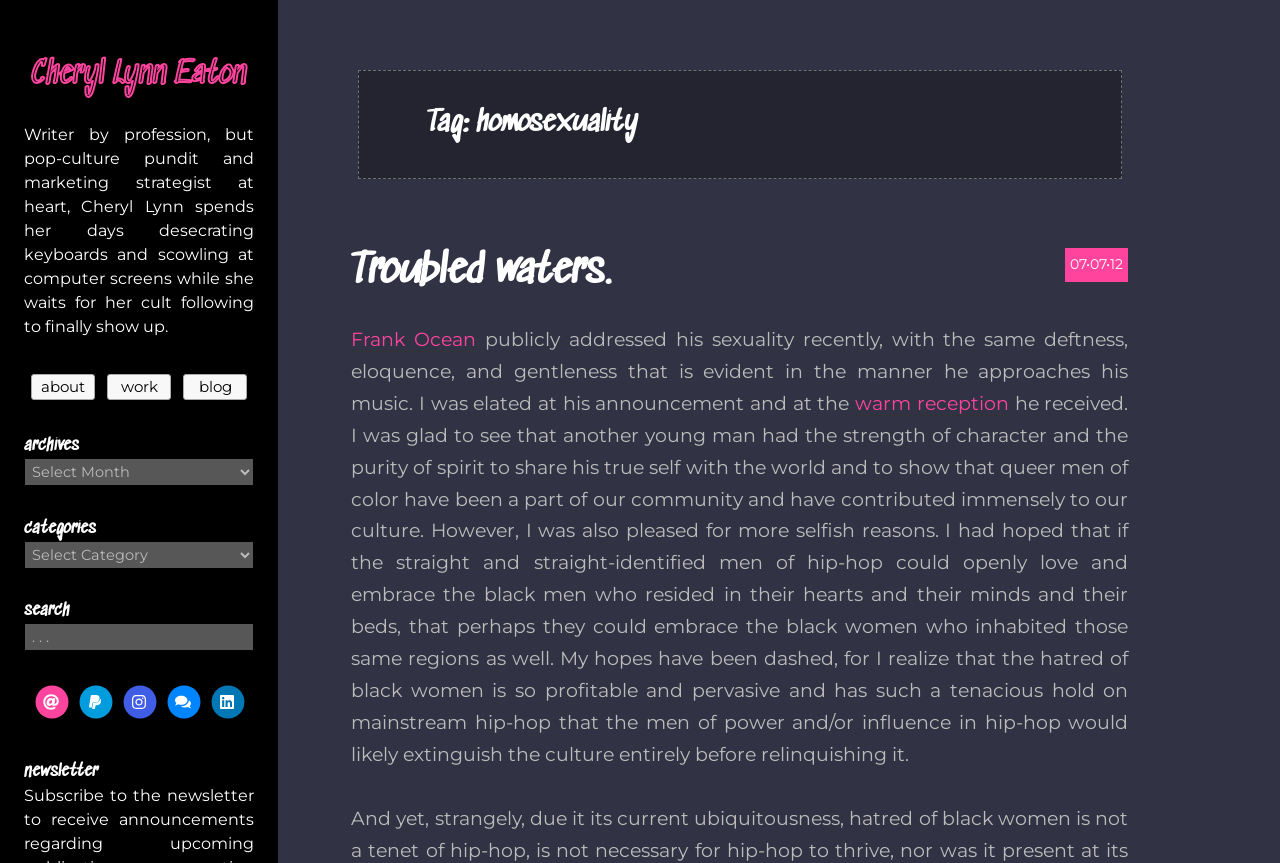Please mark the bounding box coordinates of the area that should be clicked to carry out the instruction: "Click on the 'about' button".

[0.024, 0.433, 0.074, 0.463]